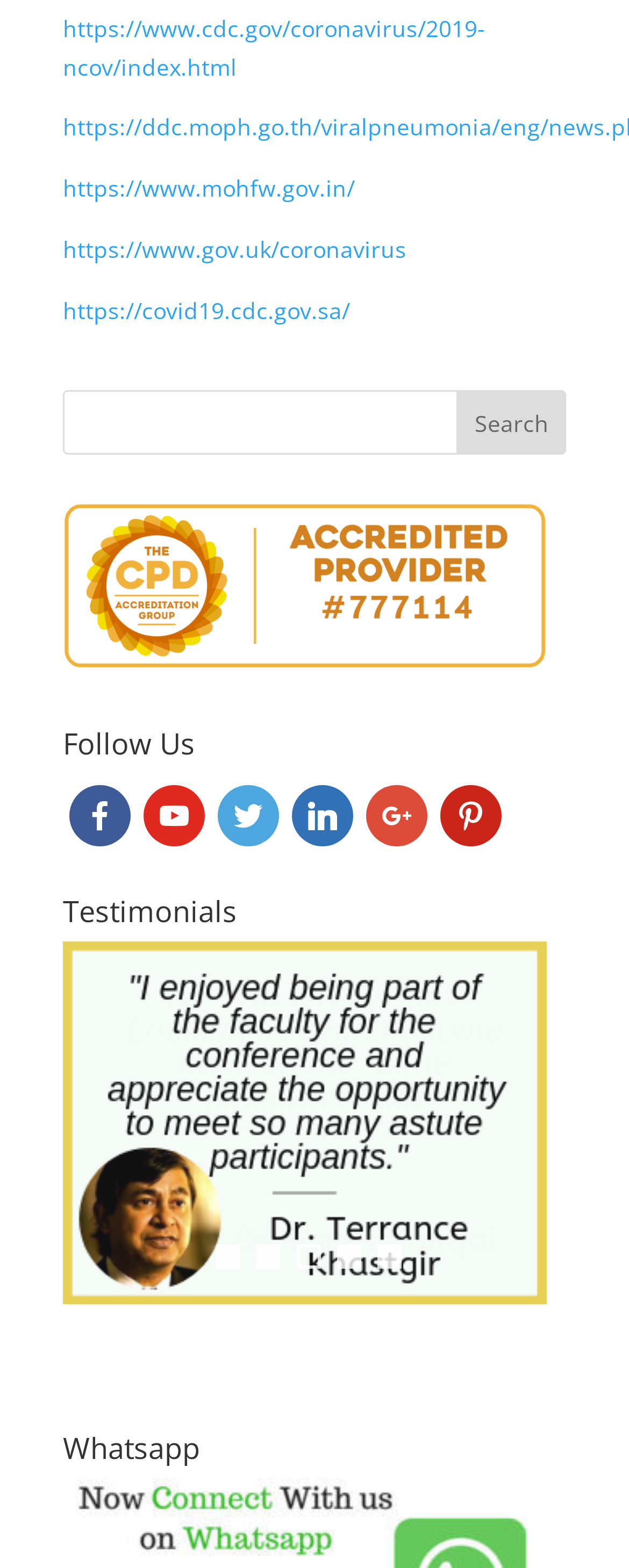Select the bounding box coordinates of the element I need to click to carry out the following instruction: "Follow us on Facebook".

[0.11, 0.51, 0.208, 0.529]